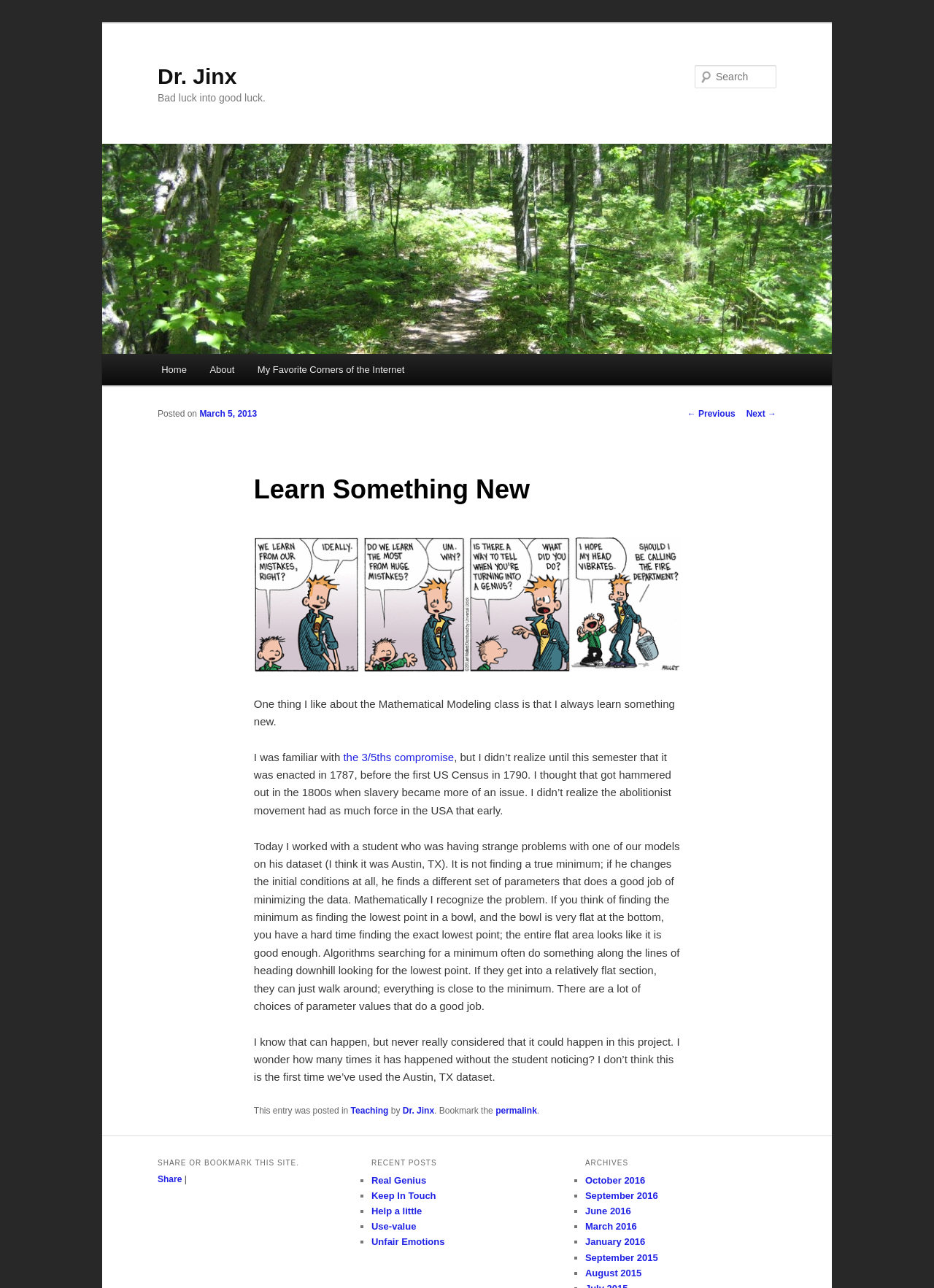What is the category of the blog post?
Using the image, give a concise answer in the form of a single word or short phrase.

Teaching